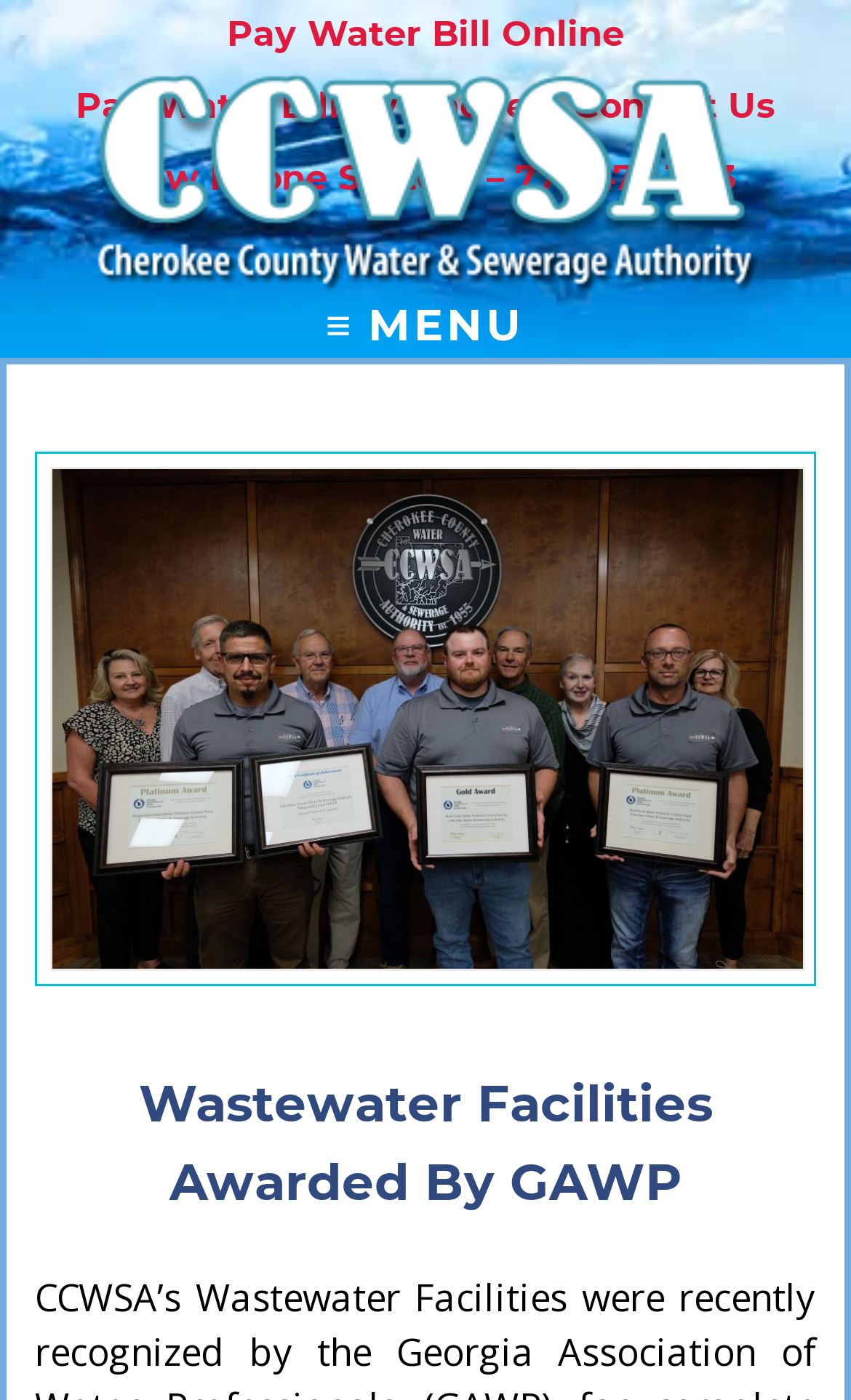Please determine the bounding box coordinates for the element with the description: "alt="CCWSA header image"".

[0.0, 0.006, 1.0, 0.209]